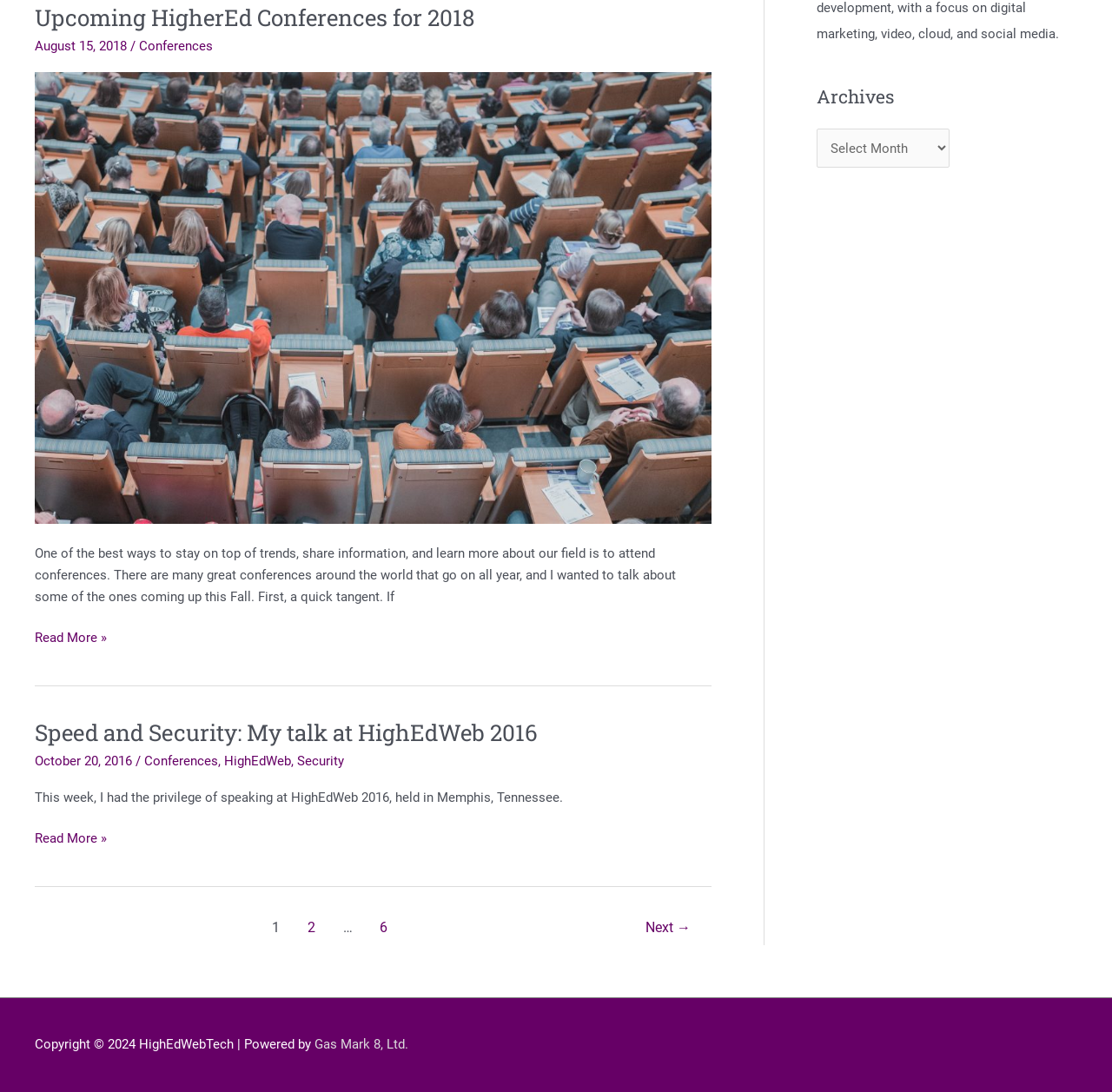Find the bounding box coordinates corresponding to the UI element with the description: "Gas Mark 8, Ltd.". The coordinates should be formatted as [left, top, right, bottom], with values as floats between 0 and 1.

[0.283, 0.949, 0.367, 0.964]